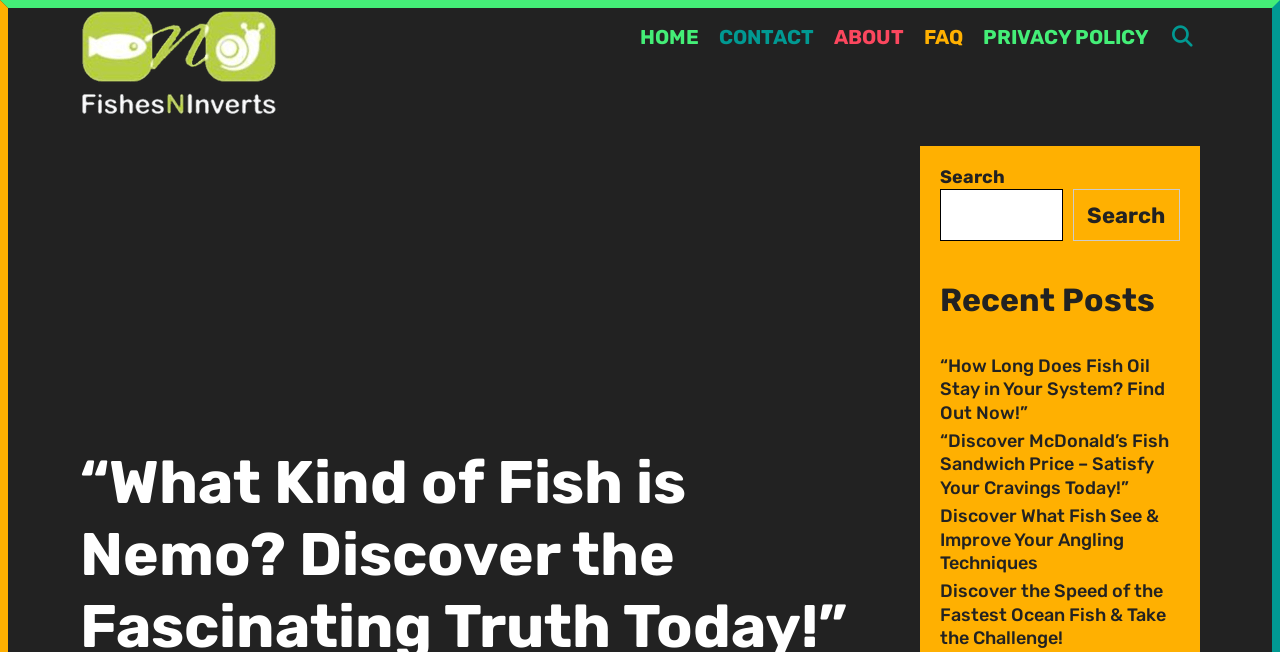Using the details in the image, give a detailed response to the question below:
What is the name of the website?

The name of the website can be found in the top-left corner of the webpage, where it says 'Fish N Inverts' in a logo format, and it's also a clickable link.